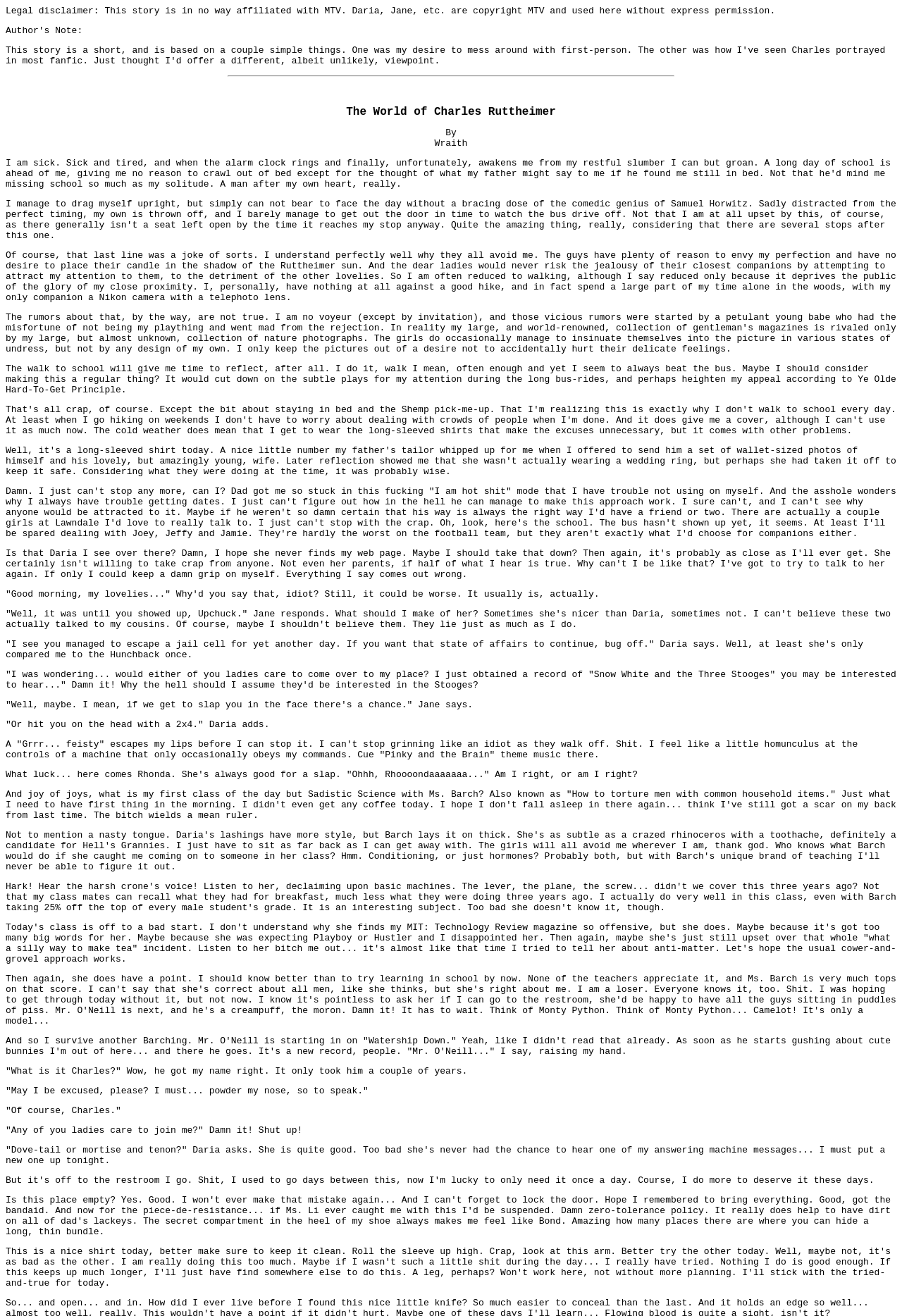Illustrate the webpage thoroughly, mentioning all important details.

The webpage is a story about Charles Ruttheimer, a self-absorbed and arrogant character who narrates his daily life. At the top of the page, there is a legal disclaimer stating that the story is not affiliated with MTV and that the characters Daria and Jane are copyrighted by MTV.

Below the disclaimer, there is a horizontal separator line, followed by a title "The World of Charles Ruttheimer" and the author's name "Wraith". The main content of the page is a series of paragraphs written in a first-person perspective from Charles' point of view. The text is dense and fills most of the page, with no images or other multimedia elements.

The story begins with Charles reflecting on his life, boasting about his perfection, and explaining why he thinks people avoid him. He then describes his walk to school, where he encounters Jane and Daria, two girls who seem to tolerate him despite his annoying behavior. The story continues with Charles' interactions with other characters, including his cousins, Rhonda, and his teachers, Ms. Barch and Mr. O'Neill.

Throughout the page, there are 24 paragraphs of text, each with a distinct bounding box. The text is arranged in a single column, with no headings or subheadings. The paragraphs vary in length, with some being short and others being longer and more narrative-driven. The tone of the story is humorous and satirical, with Charles' self-absorption and arrogance being the main subject of ridicule.